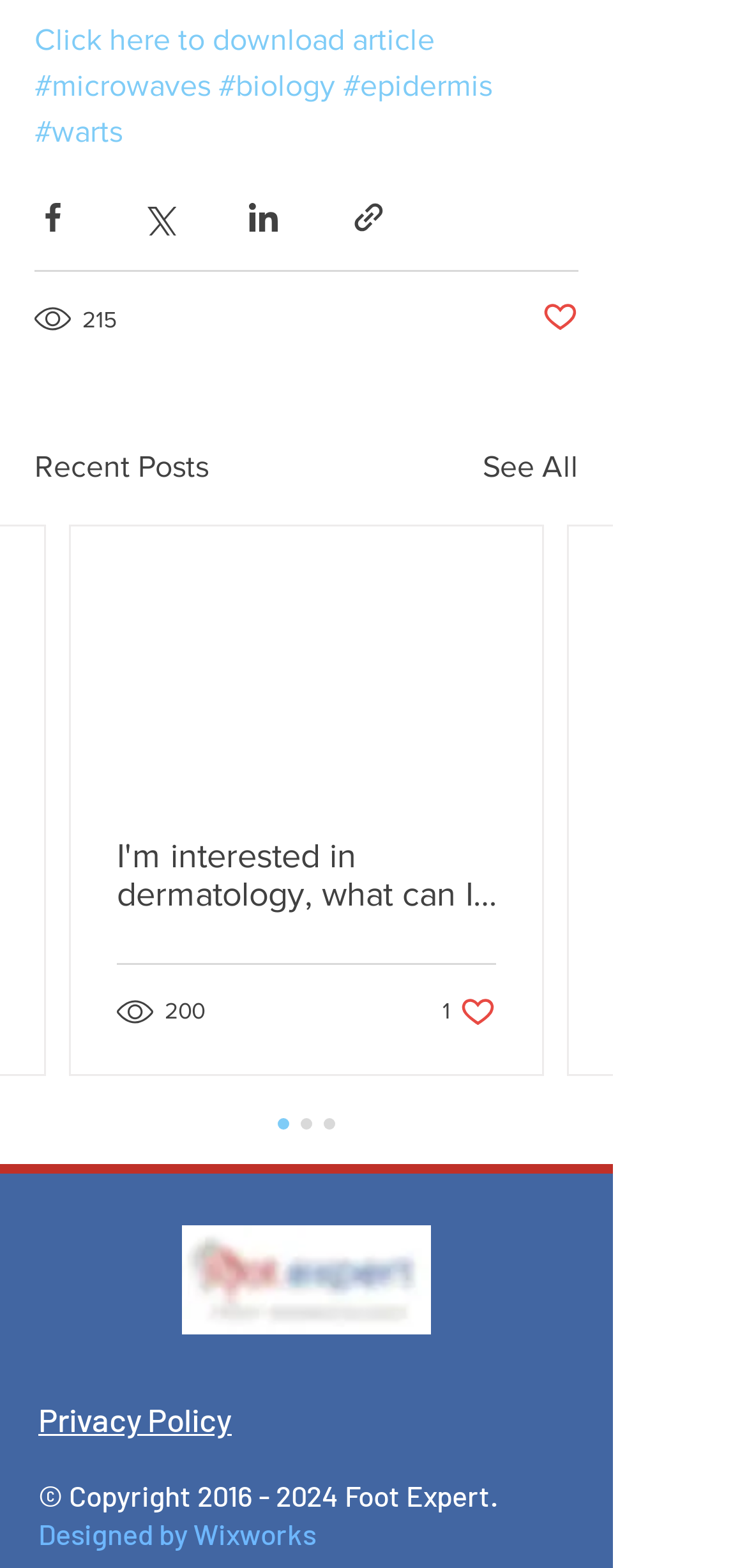Extract the bounding box coordinates for the UI element described by the text: "Click here to download article". The coordinates should be in the form of [left, top, right, bottom] with values between 0 and 1.

[0.046, 0.014, 0.582, 0.034]